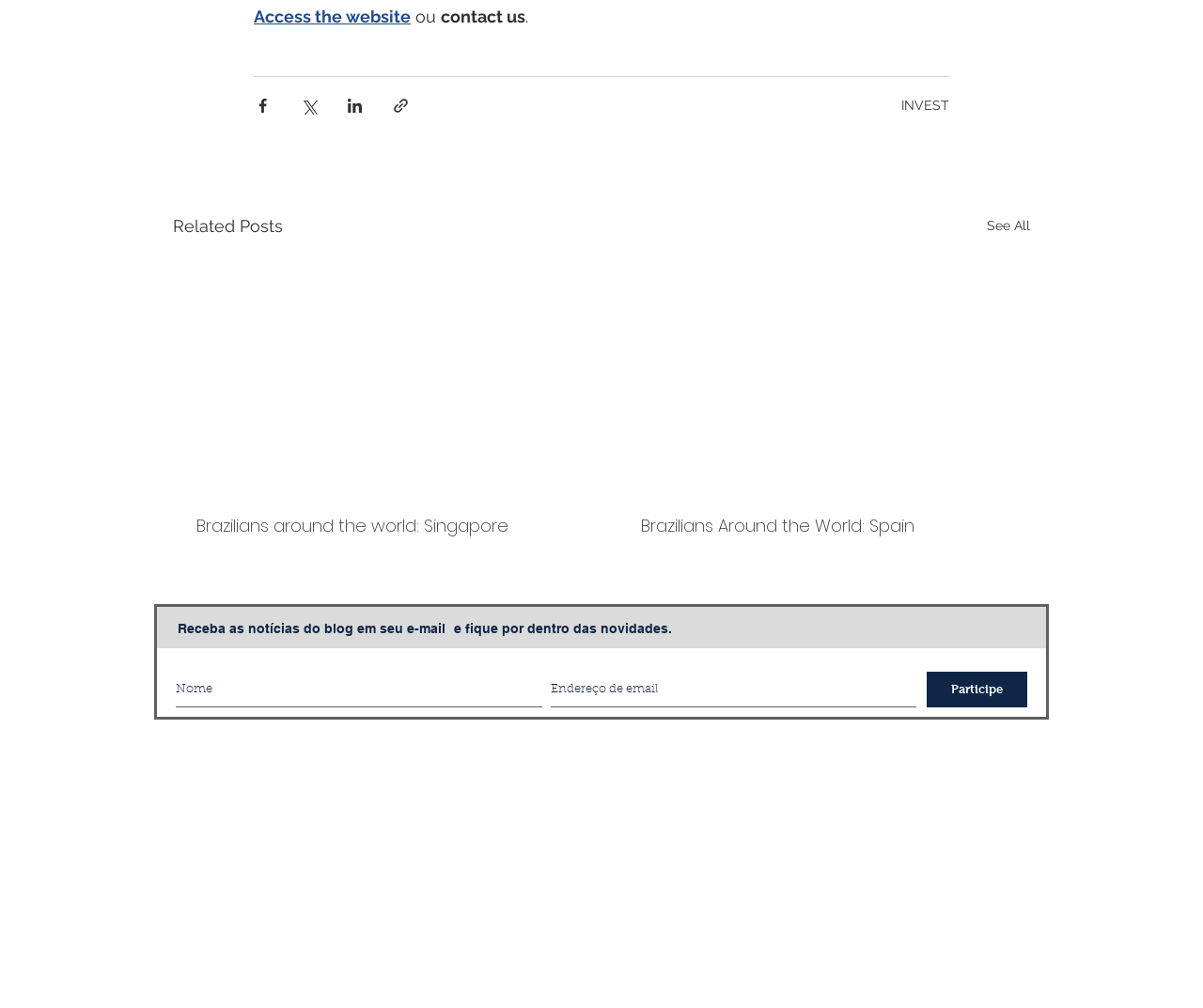Specify the bounding box coordinates of the area to click in order to execute this command: 'Participe'. The coordinates should consist of four float numbers ranging from 0 to 1, and should be formatted as [left, top, right, bottom].

[0.77, 0.667, 0.854, 0.702]